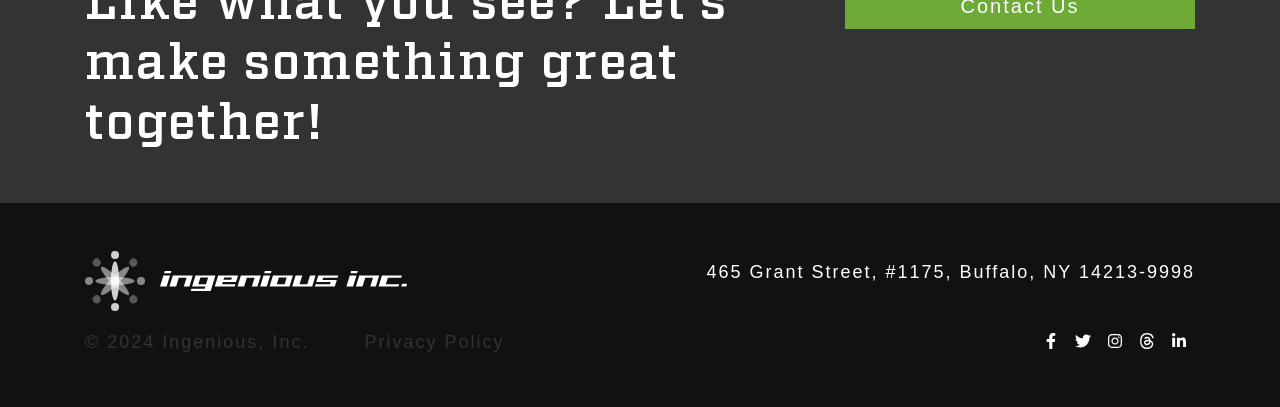What is the position of the image relative to the address?
Please provide a single word or phrase answer based on the image.

Above